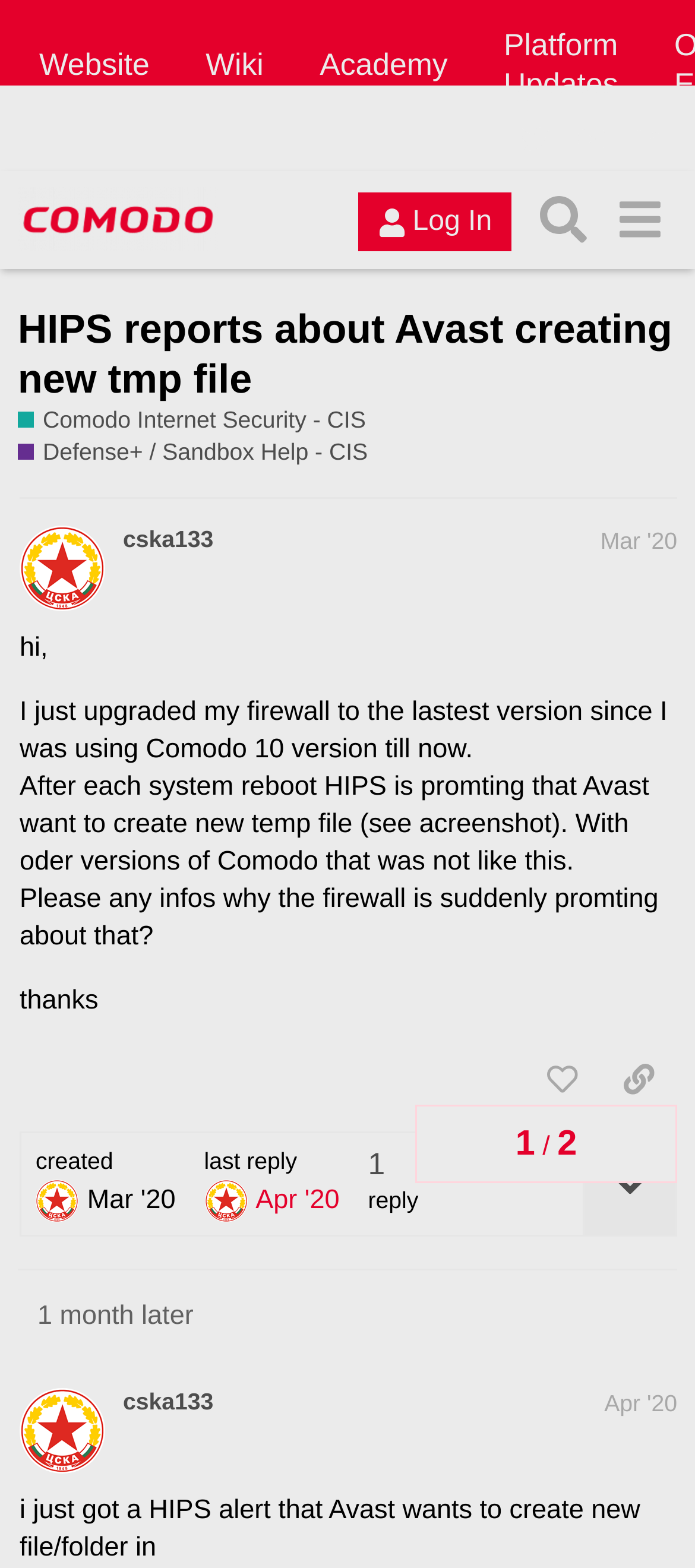Using the element description: "Comodo Internet Security - CIS", determine the bounding box coordinates. The coordinates should be in the format [left, top, right, bottom], with values between 0 and 1.

[0.026, 0.258, 0.526, 0.279]